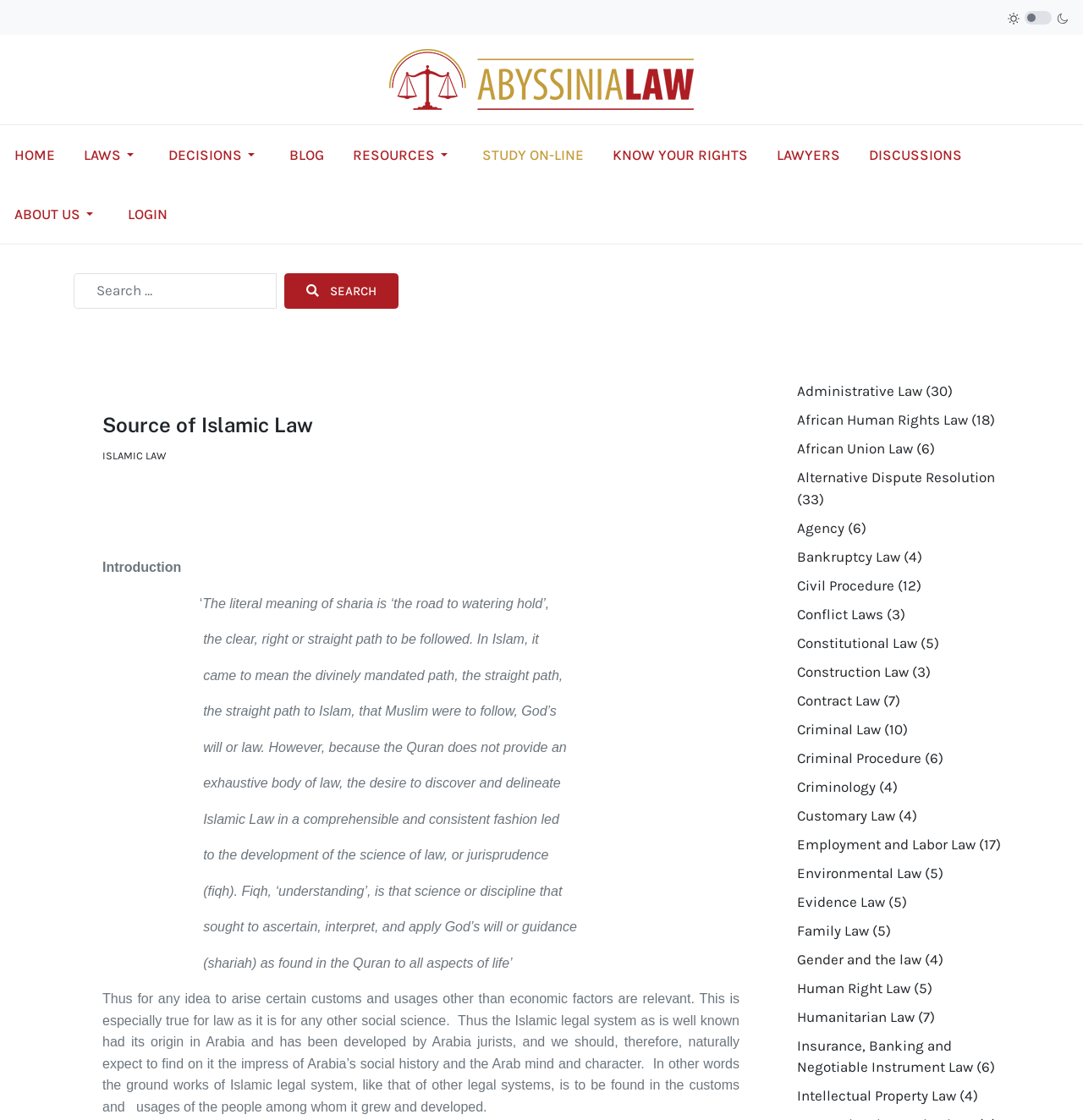Determine the bounding box coordinates of the clickable region to follow the instruction: "Visit the home page".

None